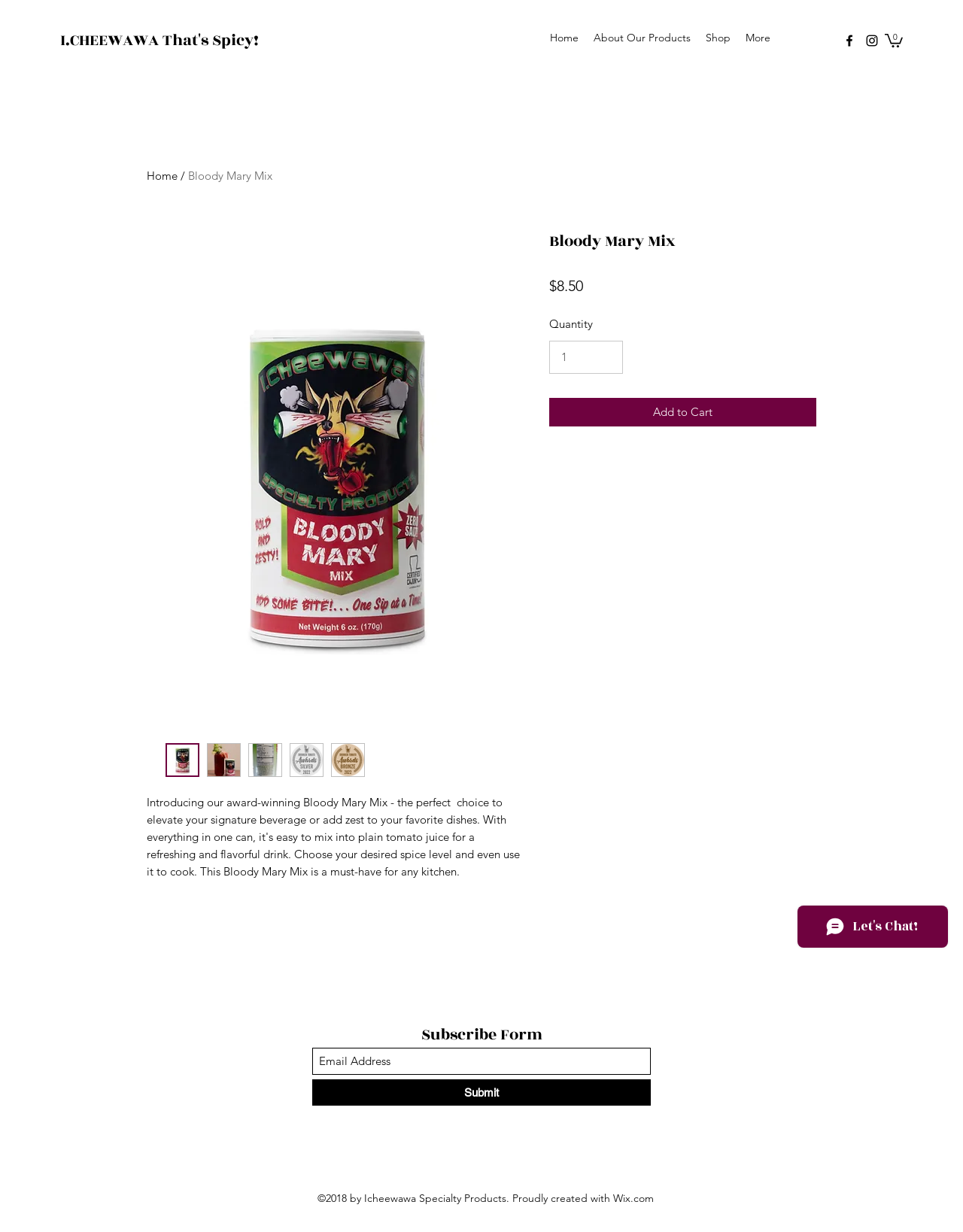Point out the bounding box coordinates of the section to click in order to follow this instruction: "Click on the 'Shop' link".

[0.725, 0.021, 0.766, 0.04]